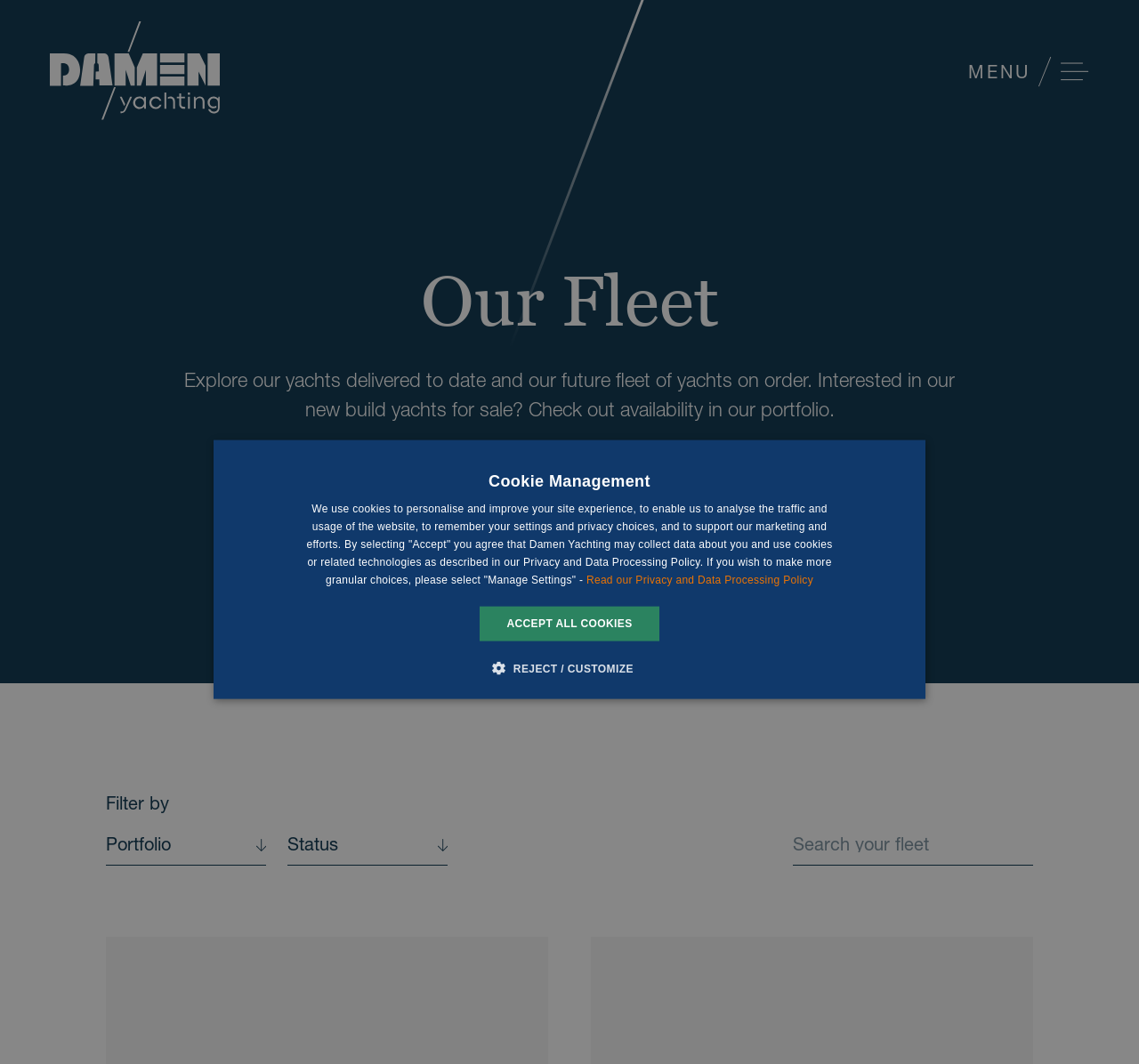What is the name of the company?
Answer the question with a single word or phrase, referring to the image.

Damen Yachting